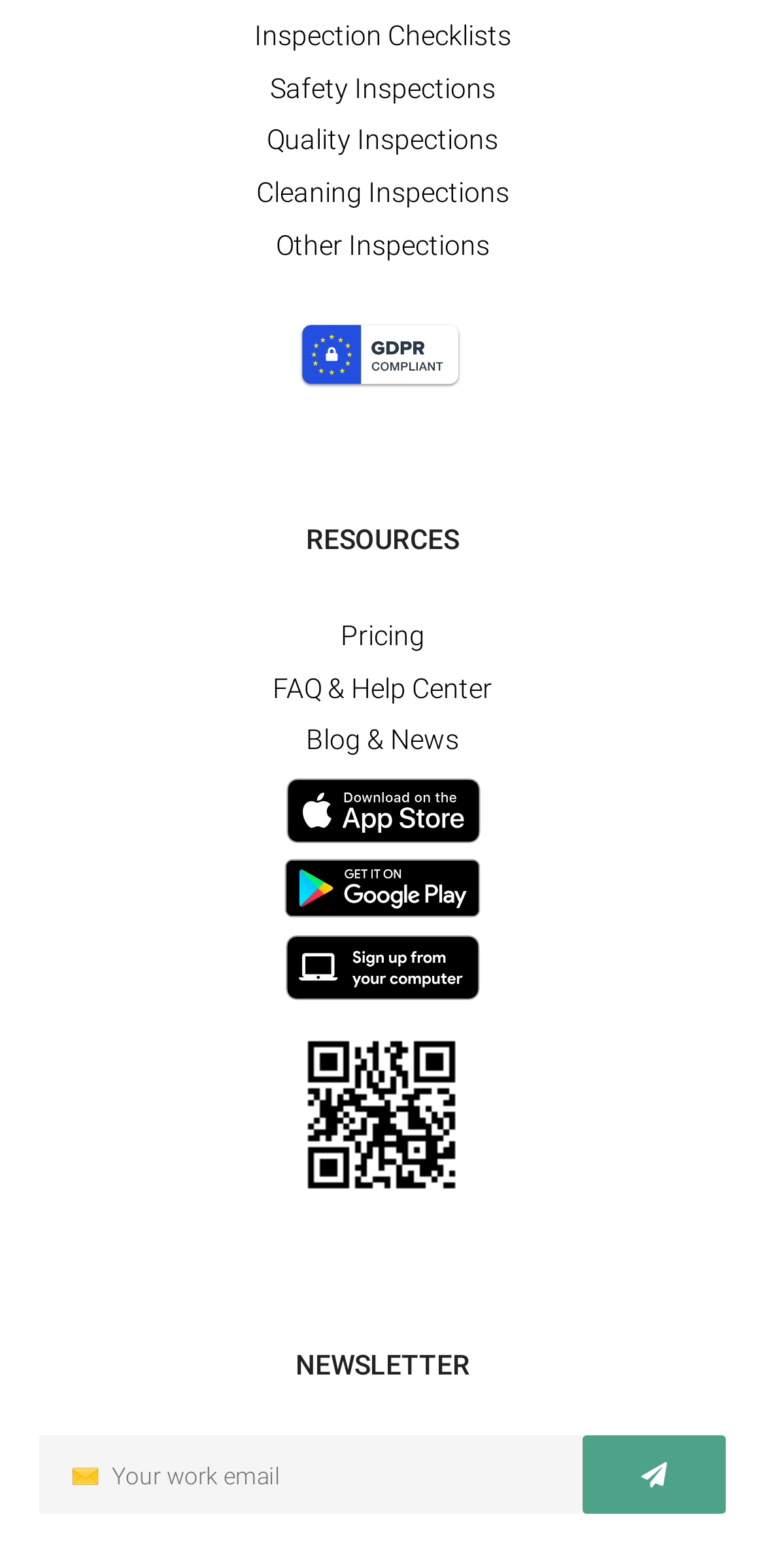Indicate the bounding box coordinates of the element that needs to be clicked to satisfy the following instruction: "Enter your work email". The coordinates should be four float numbers between 0 and 1, i.e., [left, top, right, bottom].

[0.051, 0.915, 0.762, 0.965]